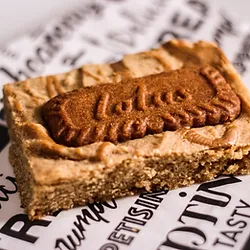Describe all the visual components present in the image.

This image showcases a delicious piece of baked treat, prominently featuring a Lotus biscuit on top. The treat is likely a blonde brownie or blondie, characterized by its light golden color and soft texture. It's presented on a backdrop of stylish patterned paper, hinting at a bakery aesthetic, which complements the vibrant treat. The design reflects the theme of Crystals Sweet Treats, a family-run bakery offering a range of vegan products. The enticing presentation of the dessert suggests a focus on gourmet quality and creative flavors, appealing to those who appreciate indulgent baked goods made with love.